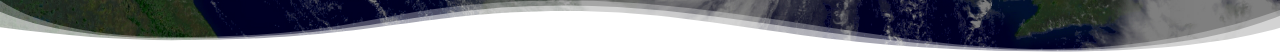Detail every aspect of the image in your description.

The image features a visual representation emphasizing the theme of natural disaster preparedness, titled "Are you prepared for a natural disaster?" This graphic likely aims to engage visitors of FloridaDisaster.Com, a resource devoted to information on various disasters impacting Florida, including hurricanes, tropical storms, and flooding. Set against a backdrop that suggests urgency and the importance of readiness, the image accompanies content that encourages individuals to formulate emergency plans and understand disaster preparedness measures, particularly in the context of Florida's unique climate risks. The overall layout integrates this imagery into a larger guide on how to prepare effectively for potential disasters.